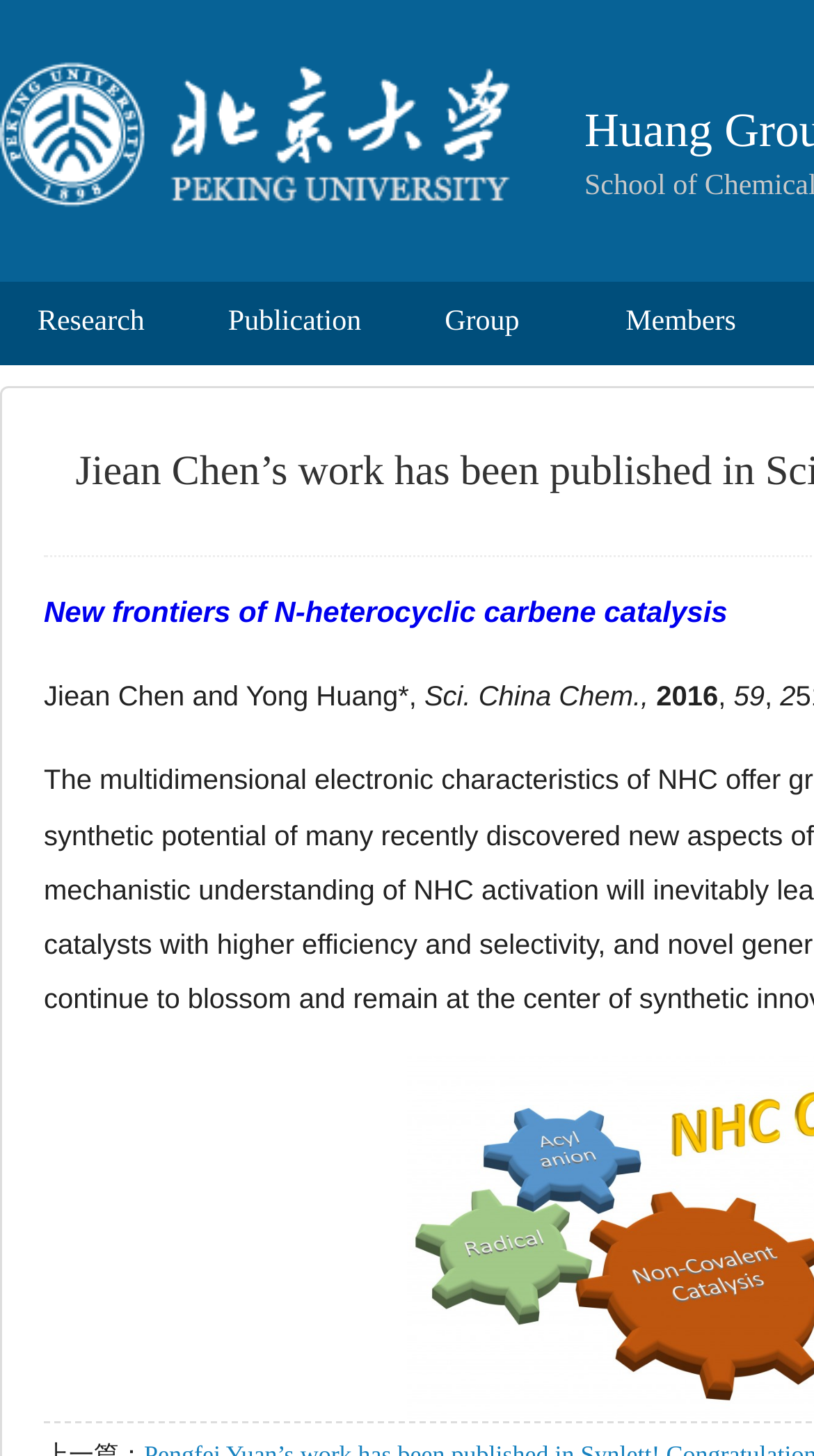Please determine the heading text of this webpage.

Jiean Chen’s work has been published in Sci. China Chem.! Congratulations!